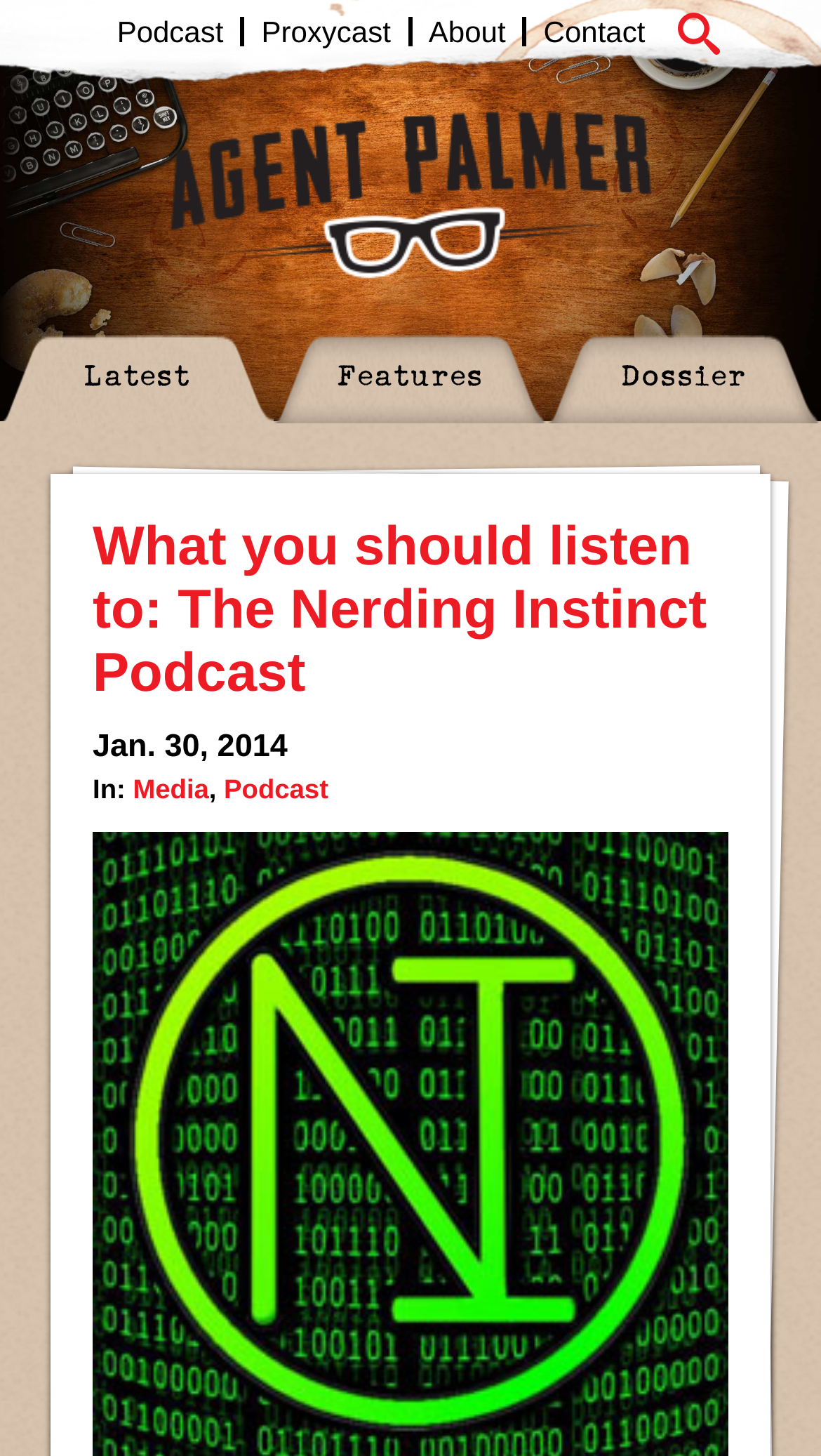What are the main categories on the webpage?
Please provide a single word or phrase in response based on the screenshot.

Podcast, Proxycast, About, Contact